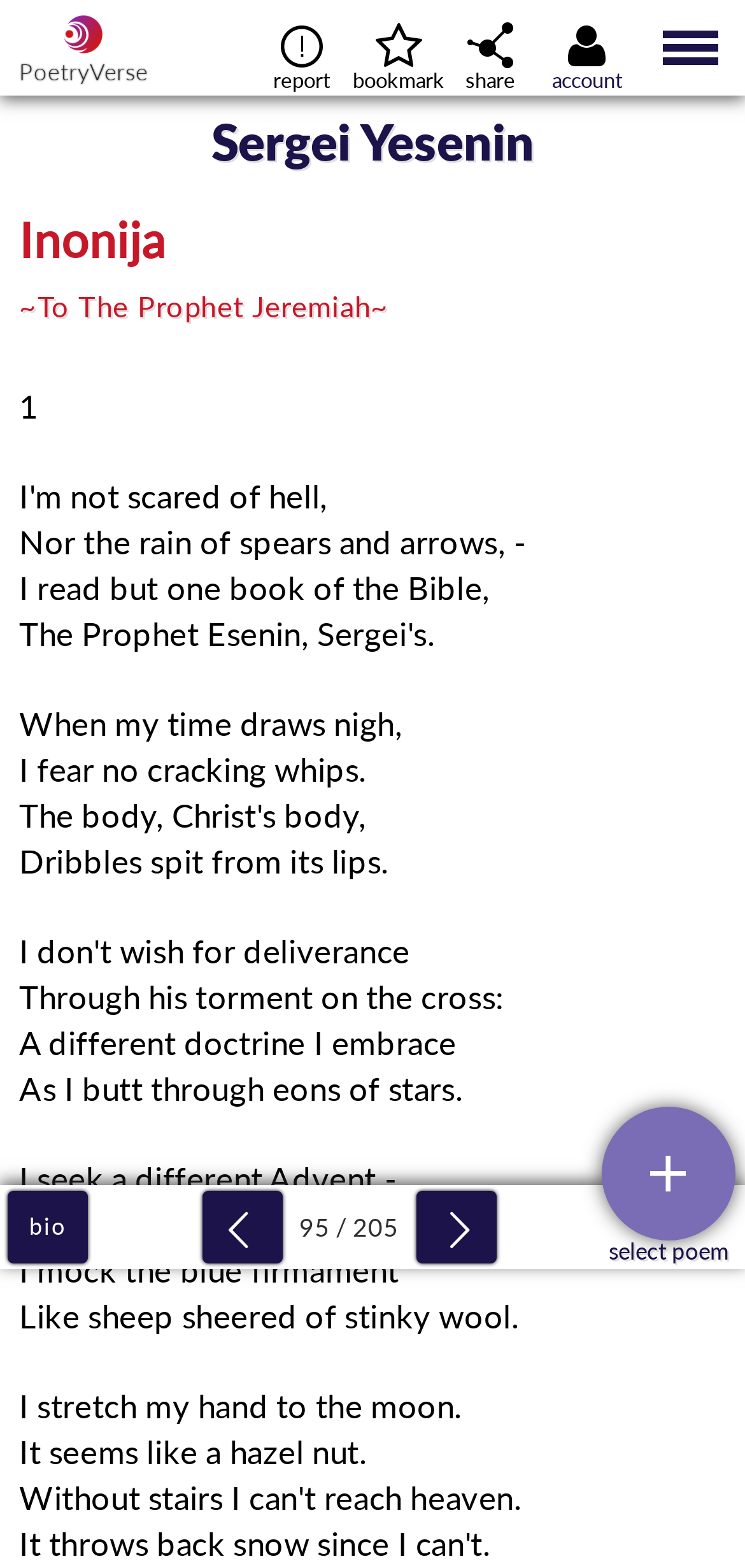Given the element description title="user widget button", predict the bounding box coordinates for the UI element in the webpage screenshot. The format should be (top-left x, top-left y, bottom-right x, bottom-right y), and the values should be between 0 and 1.

[0.718, 0.0, 0.859, 0.061]